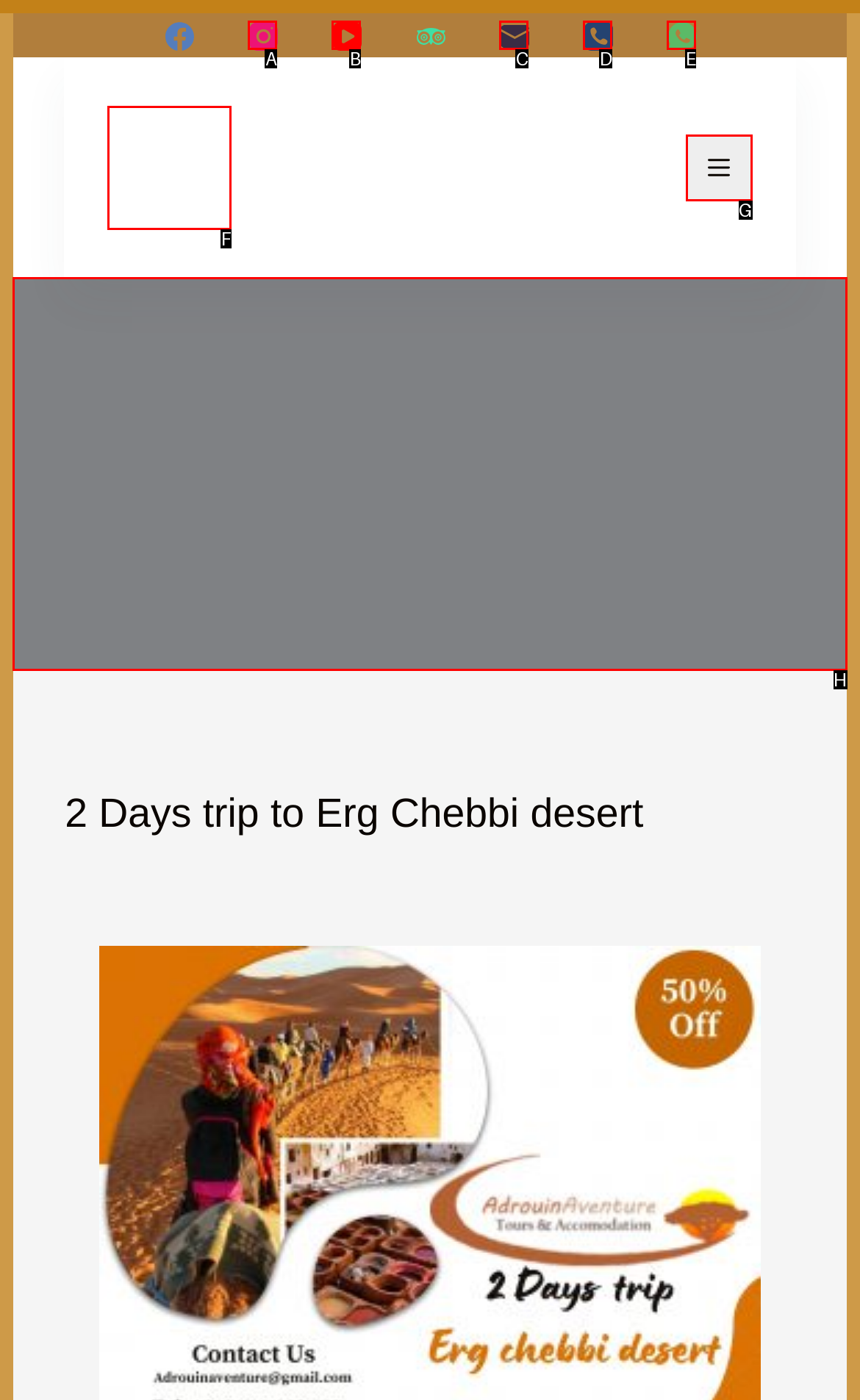Identify the letter of the UI element needed to carry out the task: View the Sahara desert image
Reply with the letter of the chosen option.

H